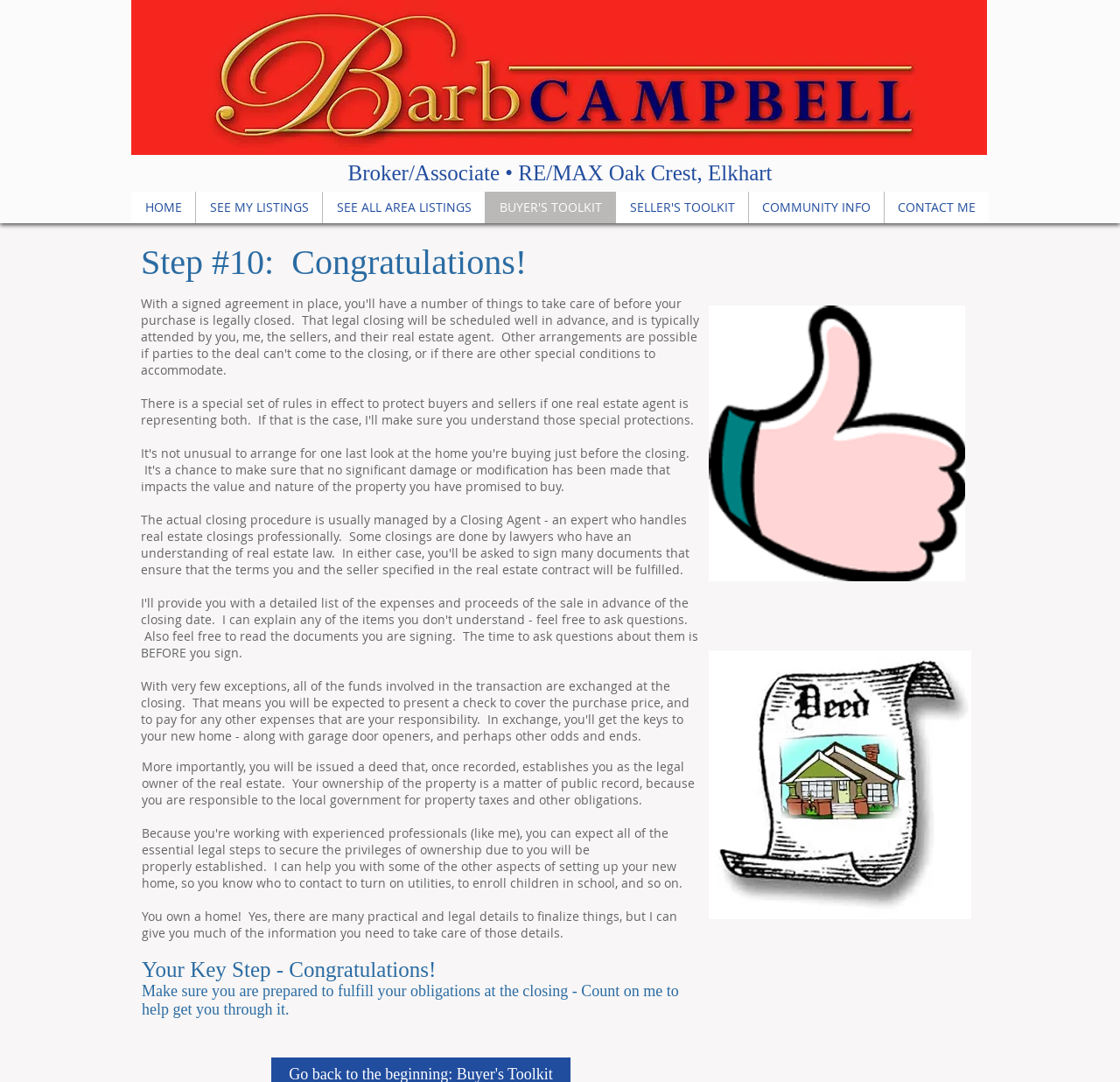Please answer the following question using a single word or phrase: 
What is the person advised to do at the closing?

Fulfill obligations